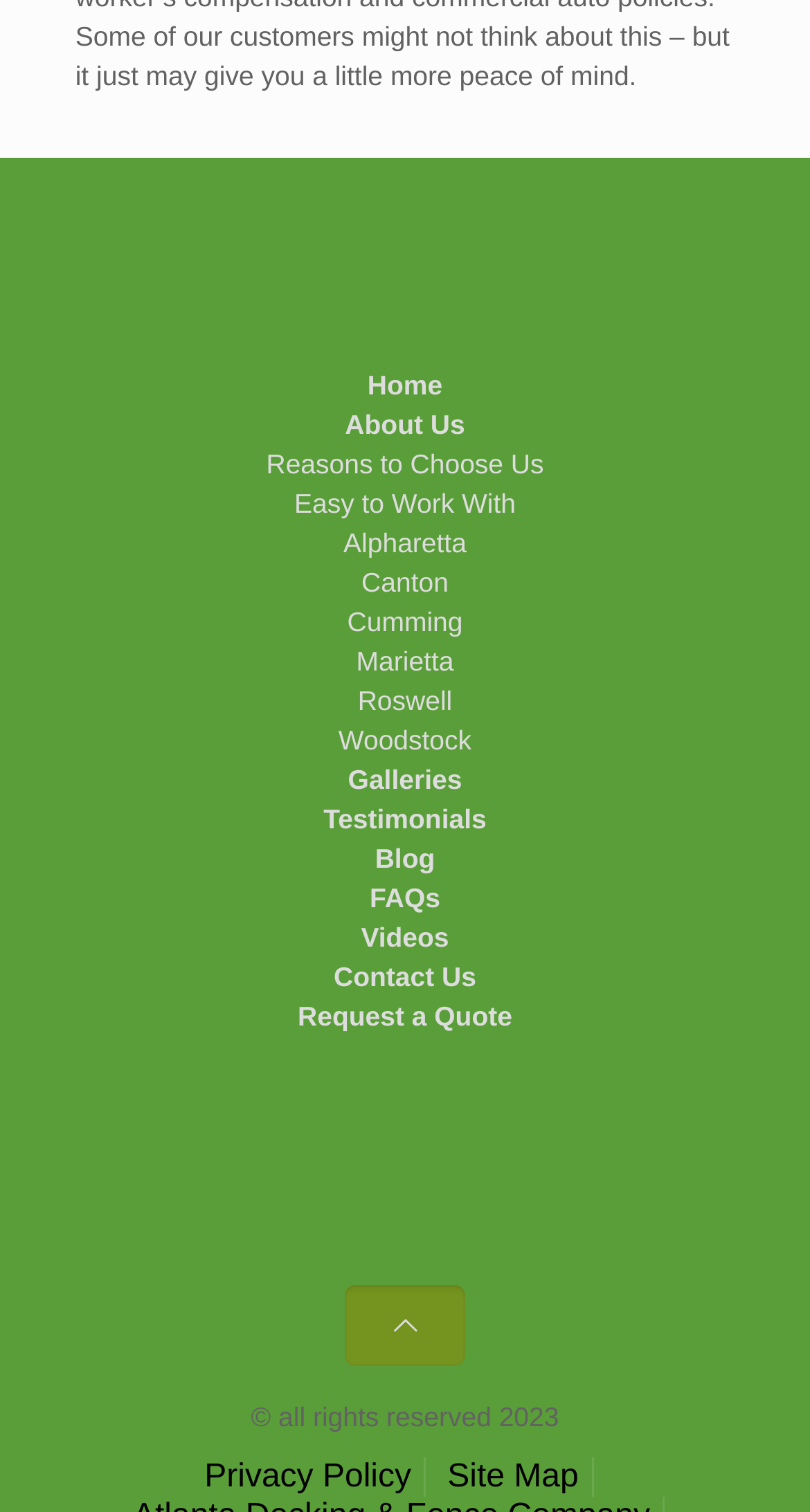What is the last link on the webpage?
Please answer using one word or phrase, based on the screenshot.

Site Map